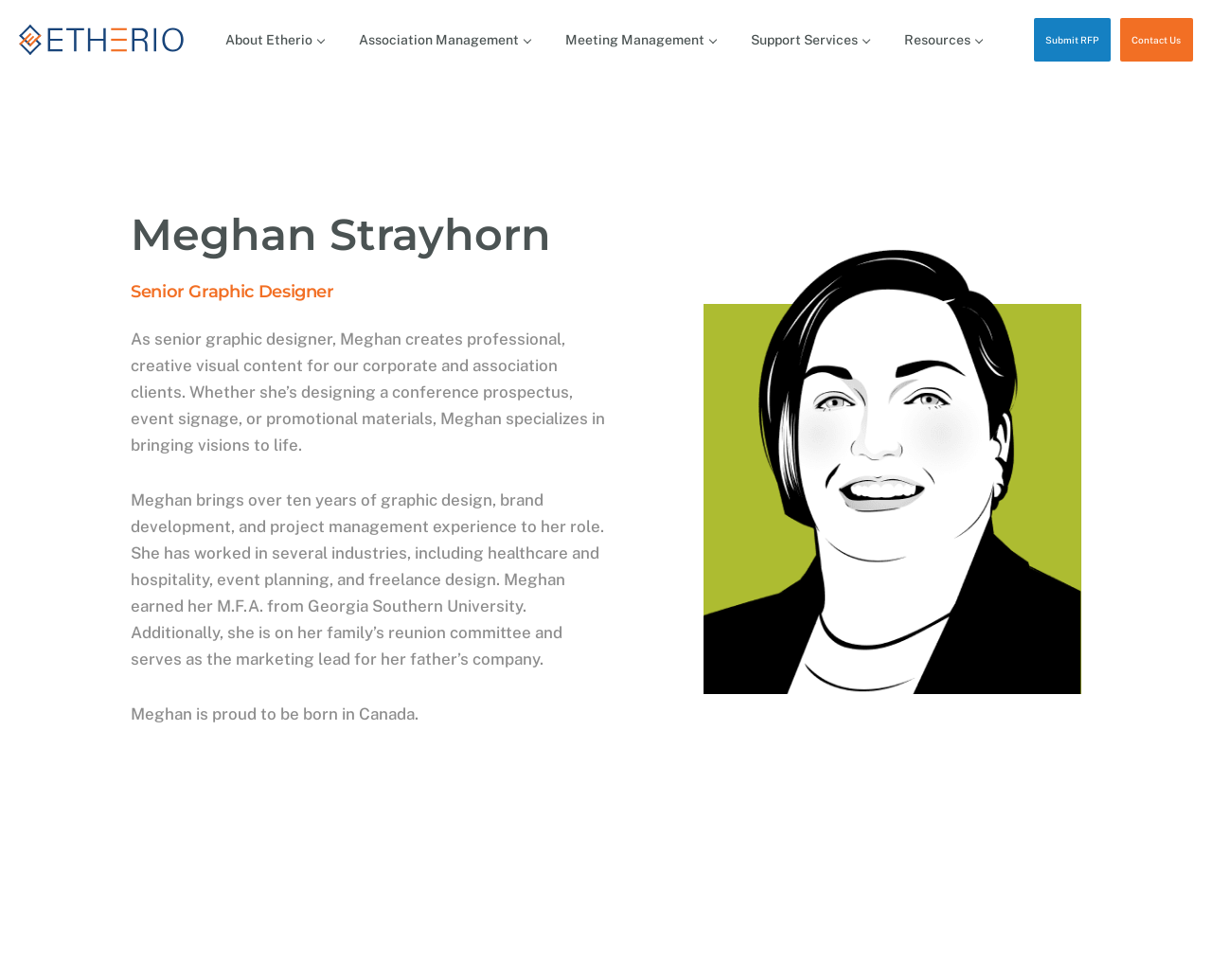Examine the image carefully and respond to the question with a detailed answer: 
What is Meghan Strayhorn's job title?

I found this answer by looking at the heading element that says 'Meghan Strayhorn' and then the next heading element that says 'Senior Graphic Designer', which is likely her job title.